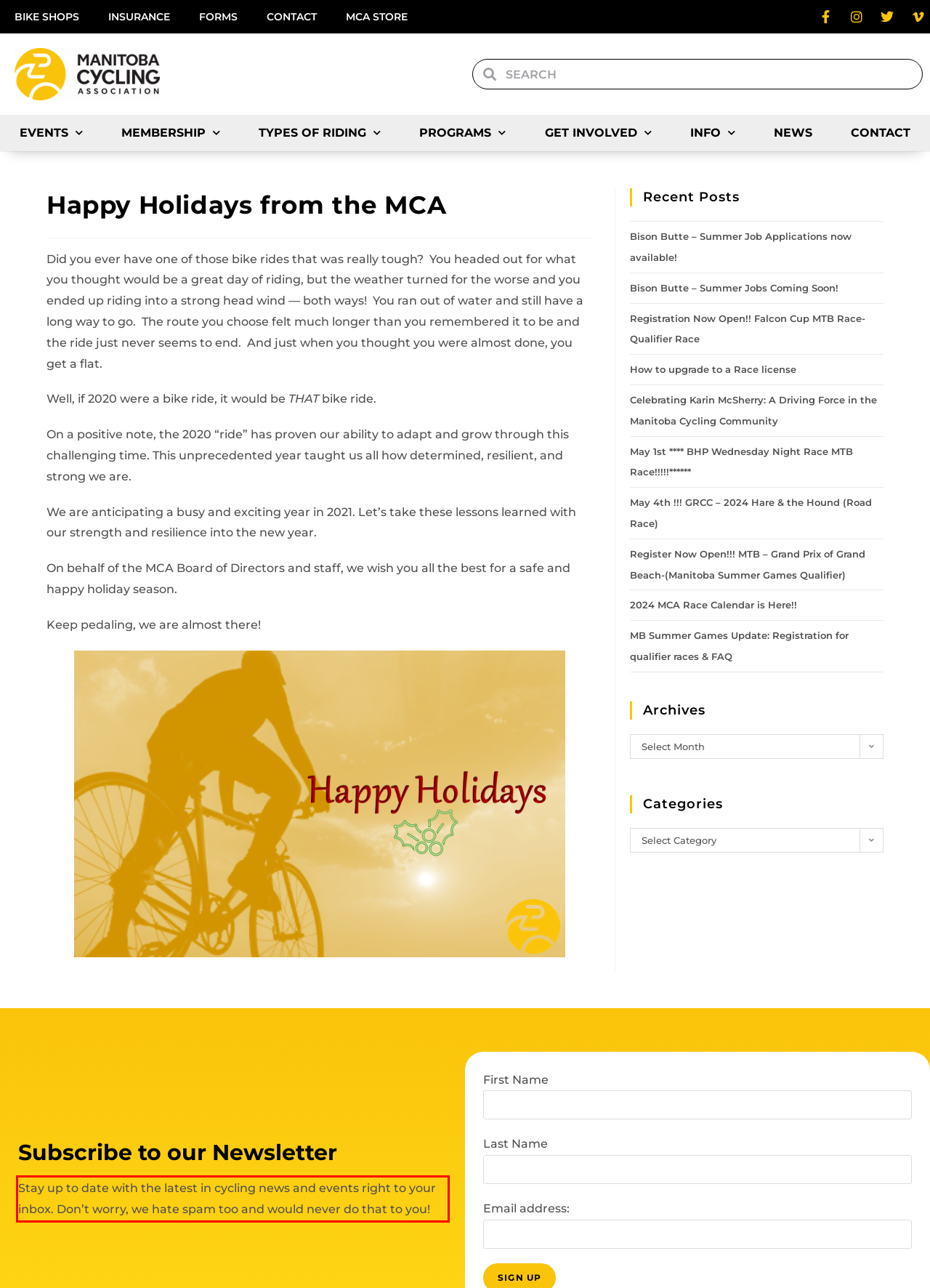Please take the screenshot of the webpage, find the red bounding box, and generate the text content that is within this red bounding box.

Stay up to date with the latest in cycling news and events right to your inbox. Don’t worry, we hate spam too and would never do that to you!